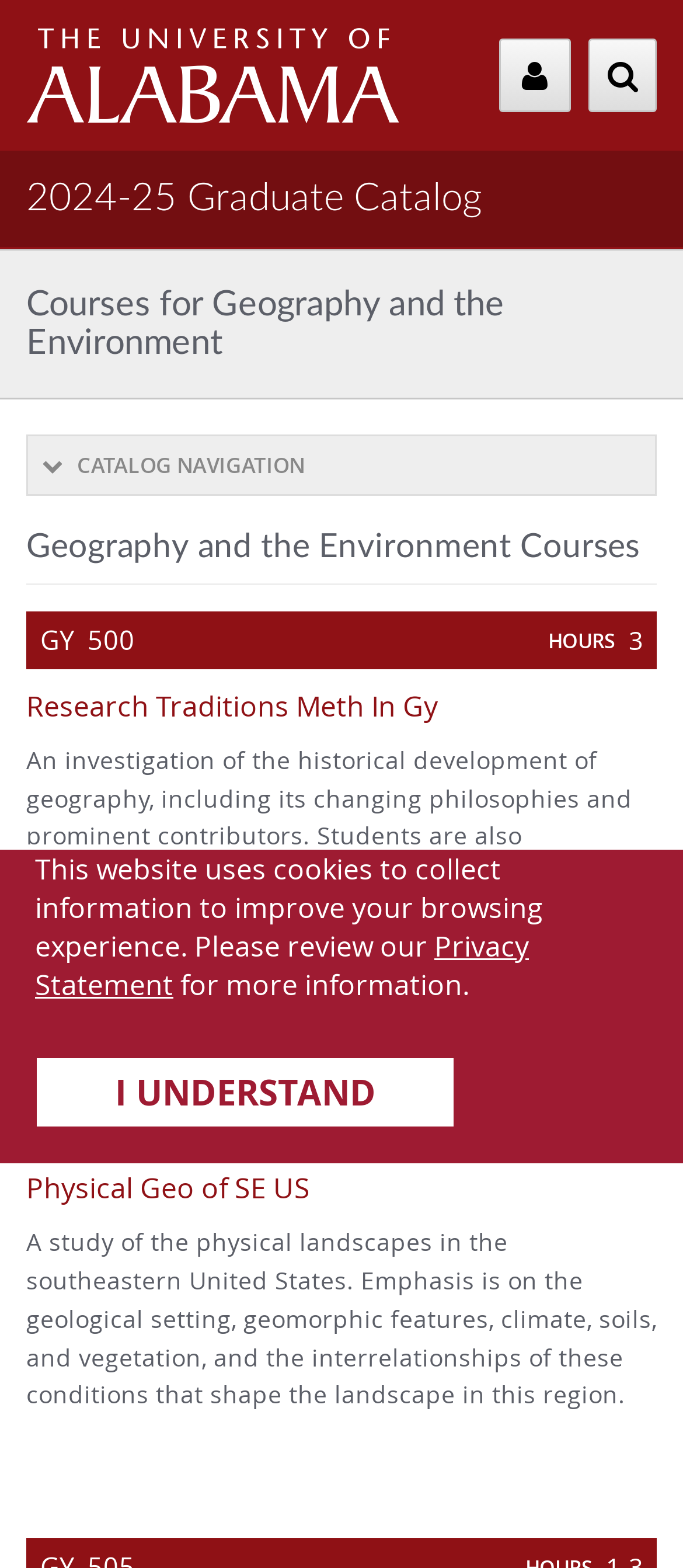Give a one-word or short-phrase answer to the following question: 
What is the purpose of the search box at the top of the page?

to search everything